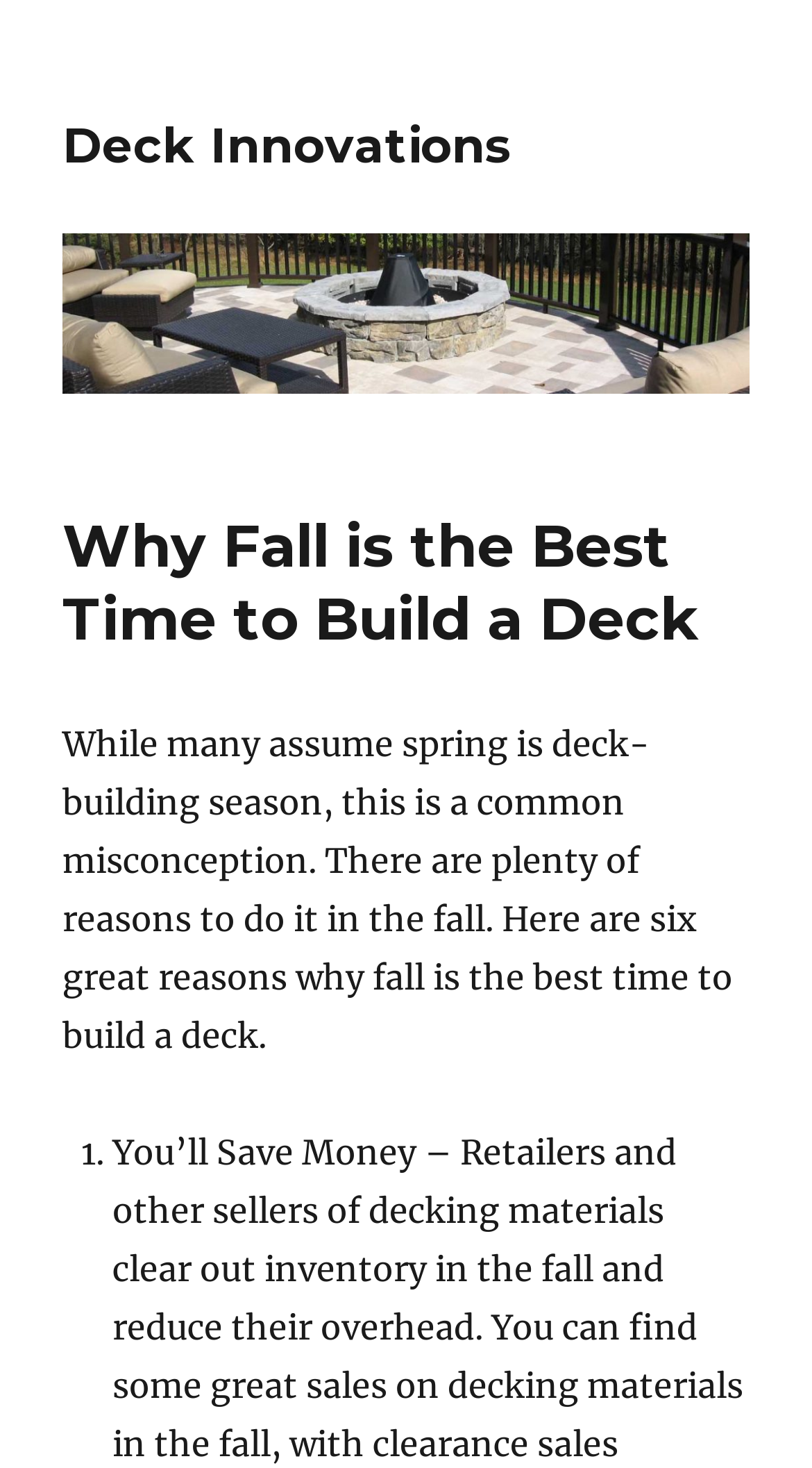What is the main topic of this webpage?
Answer the question with as much detail as possible.

Based on the webpage content, it appears that the main topic is about building a deck, specifically why fall is the best time to do so.